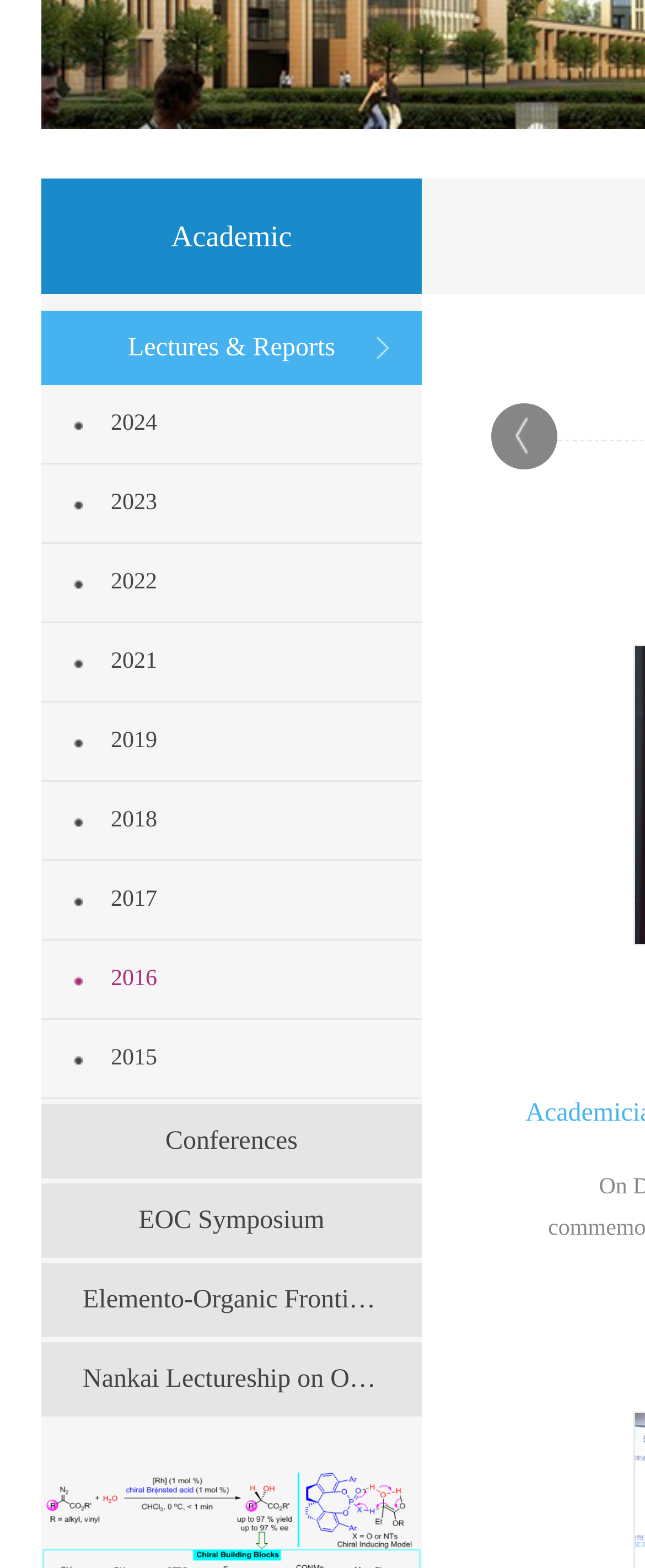Find the bounding box of the UI element described as follows: "EOC Symposium".

[0.064, 0.755, 0.654, 0.802]